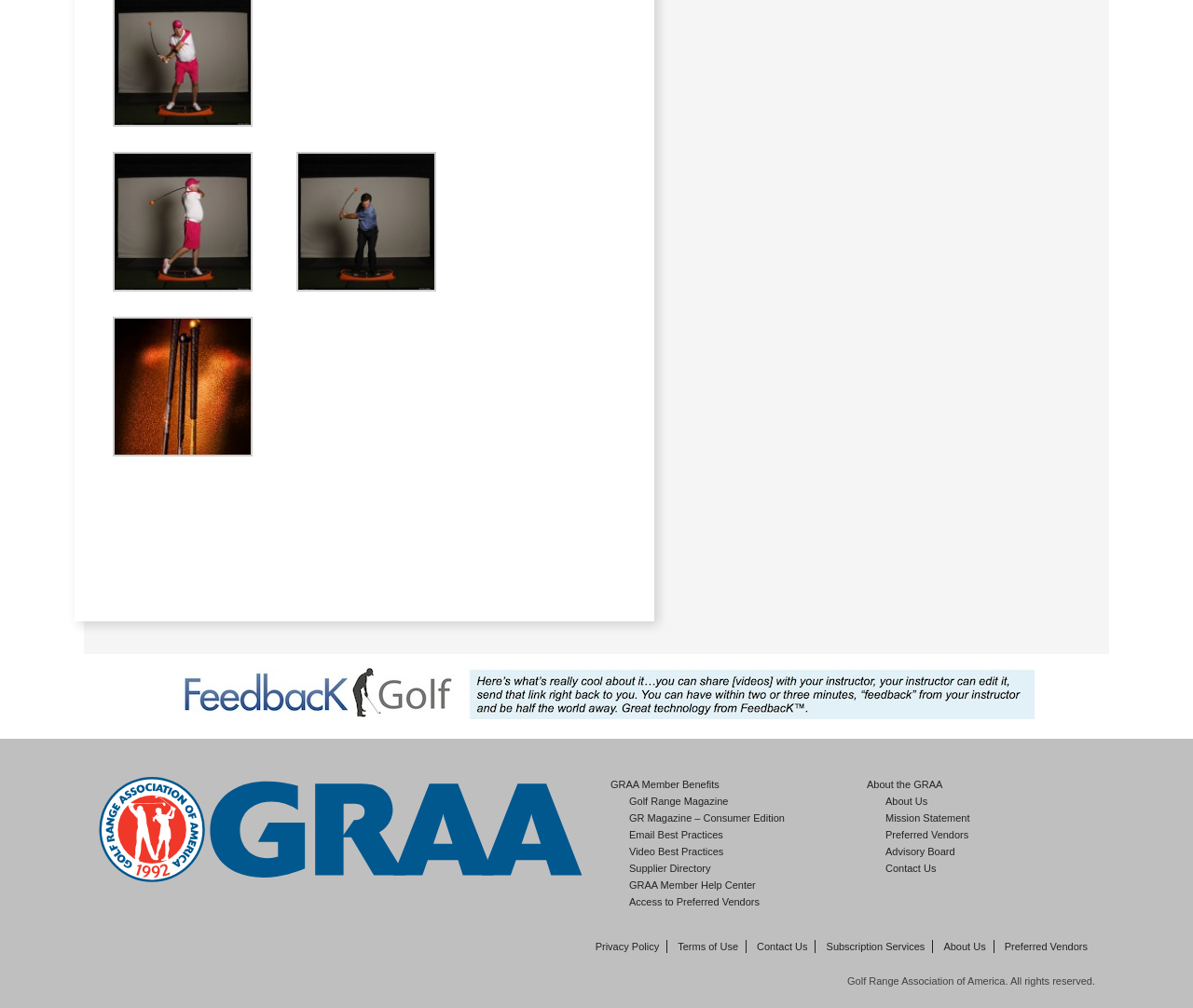Identify the coordinates of the bounding box for the element that must be clicked to accomplish the instruction: "Contact Us".

[0.742, 0.856, 0.785, 0.867]